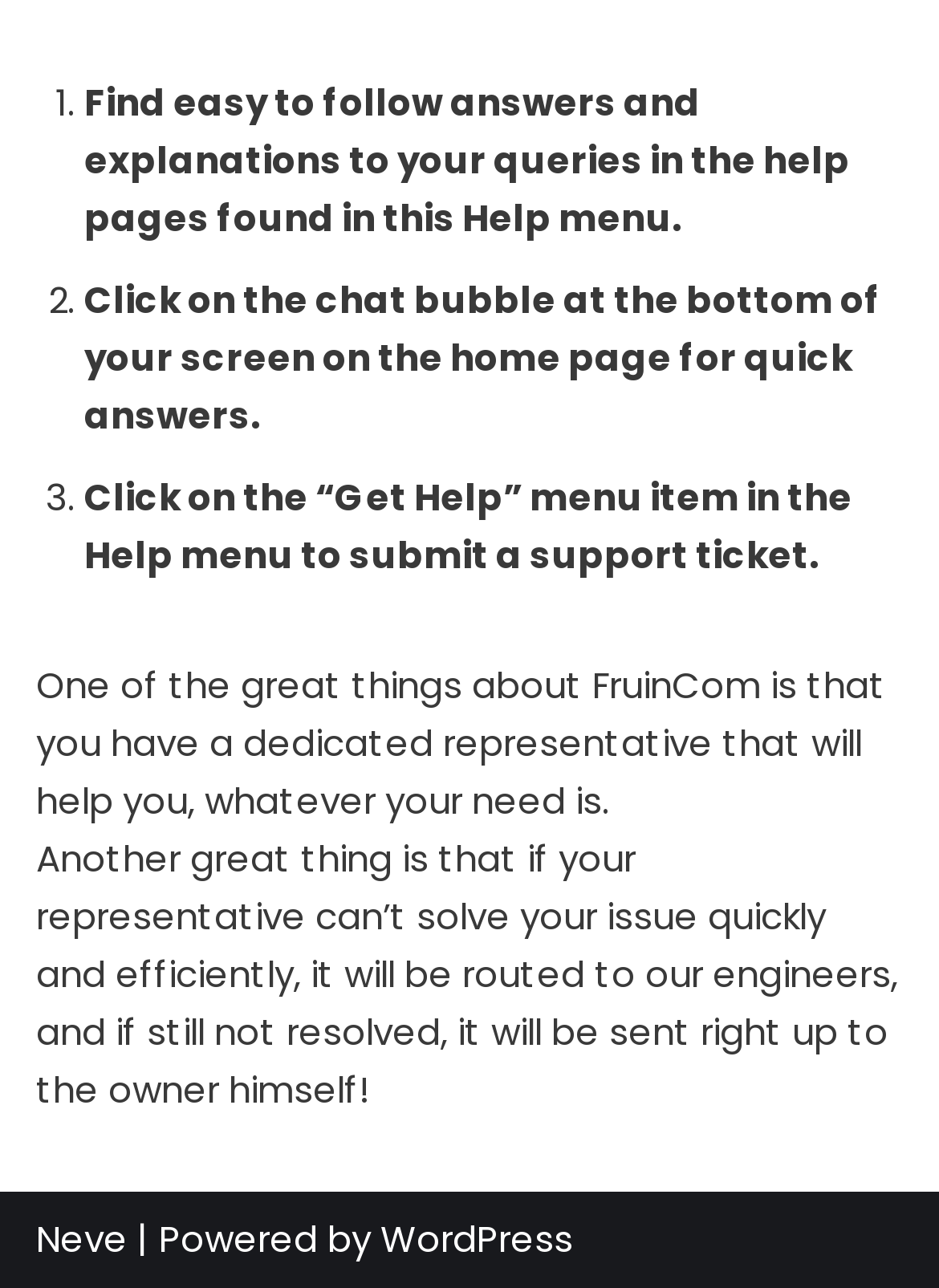Determine the bounding box for the UI element that matches this description: "WordPress".

[0.405, 0.942, 0.61, 0.982]